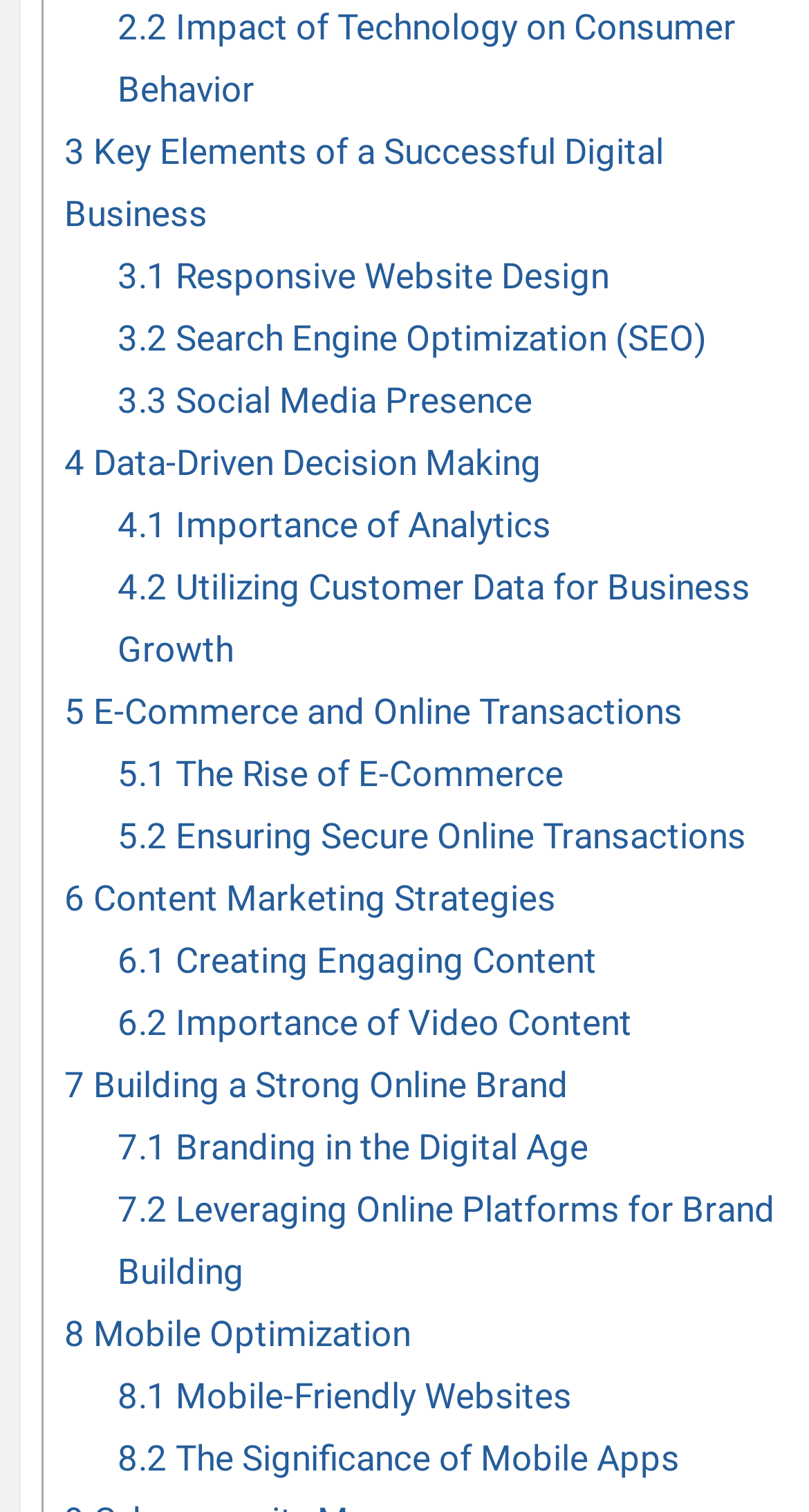What is the last topic discussed on the webpage?
Look at the image and respond with a one-word or short-phrase answer.

Mobile Optimization